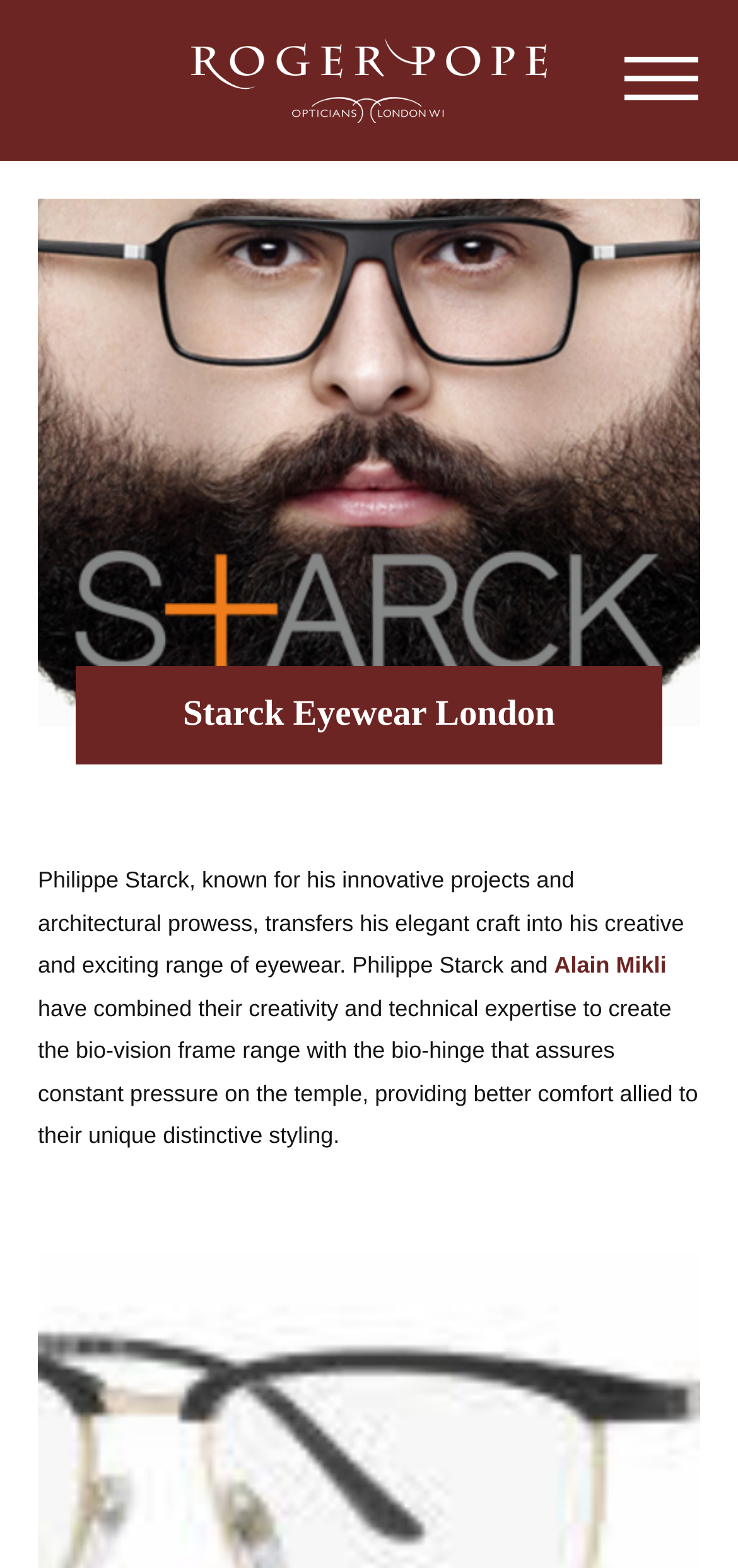Find and generate the main title of the webpage.

Starck Eyewear London